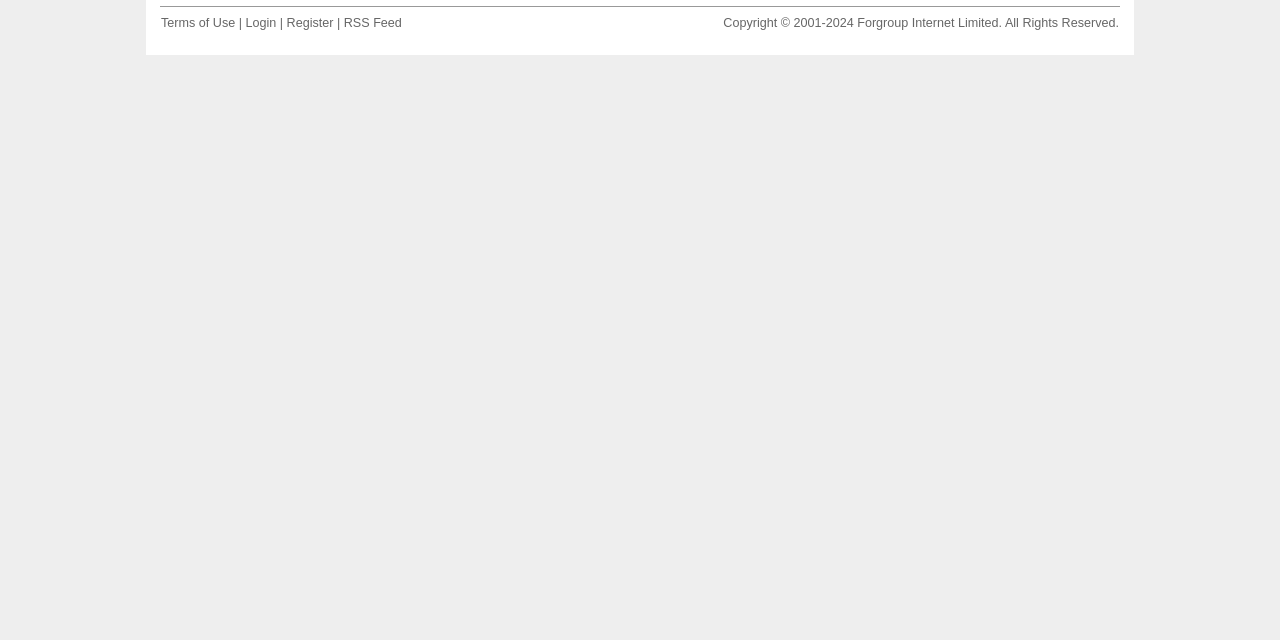Find and provide the bounding box coordinates for the UI element described here: "RSS Feed". The coordinates should be given as four float numbers between 0 and 1: [left, top, right, bottom].

[0.269, 0.025, 0.314, 0.047]